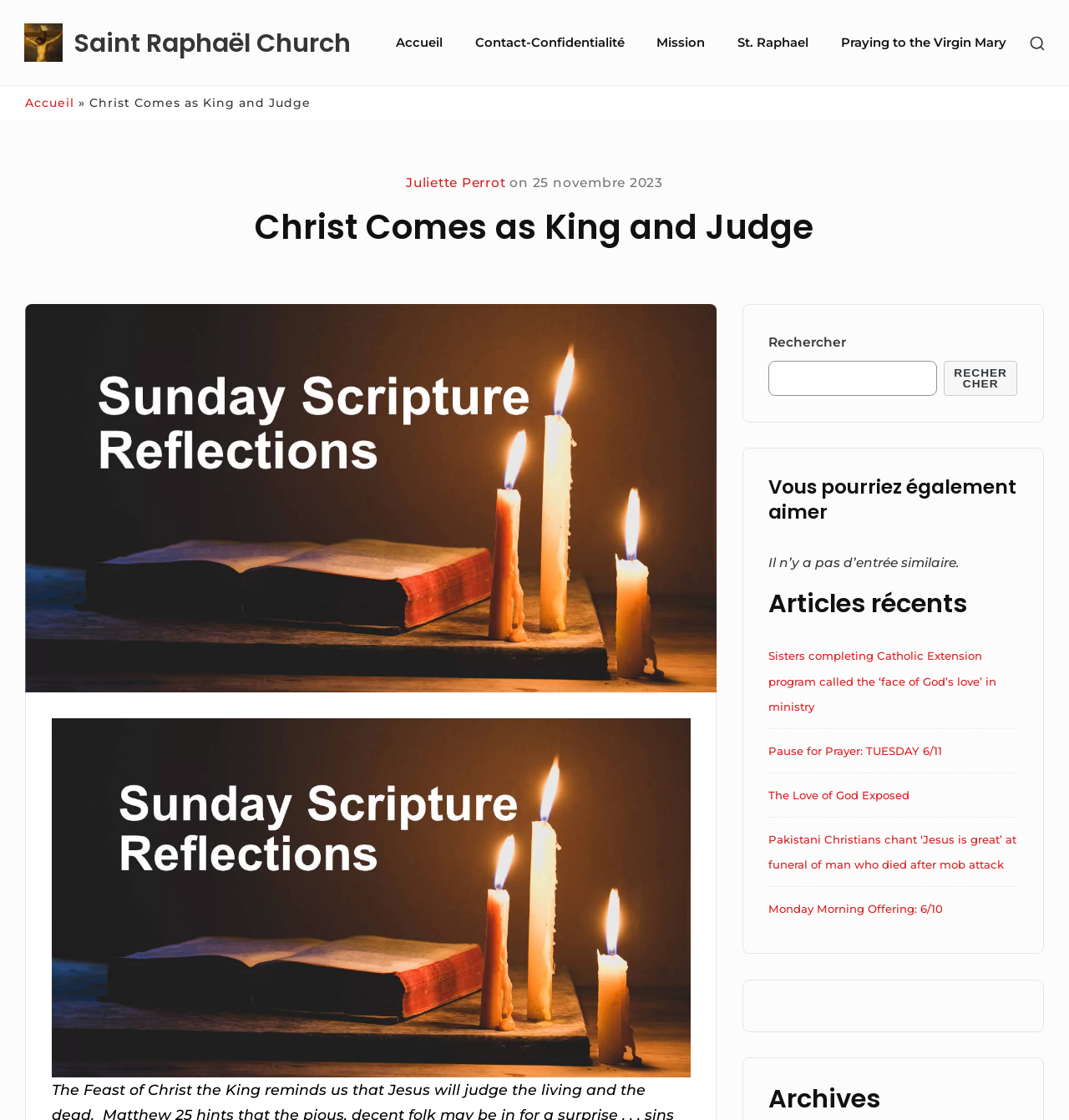Find the bounding box coordinates for the area that must be clicked to perform this action: "Go to 'Accueil'".

[0.357, 0.017, 0.427, 0.059]